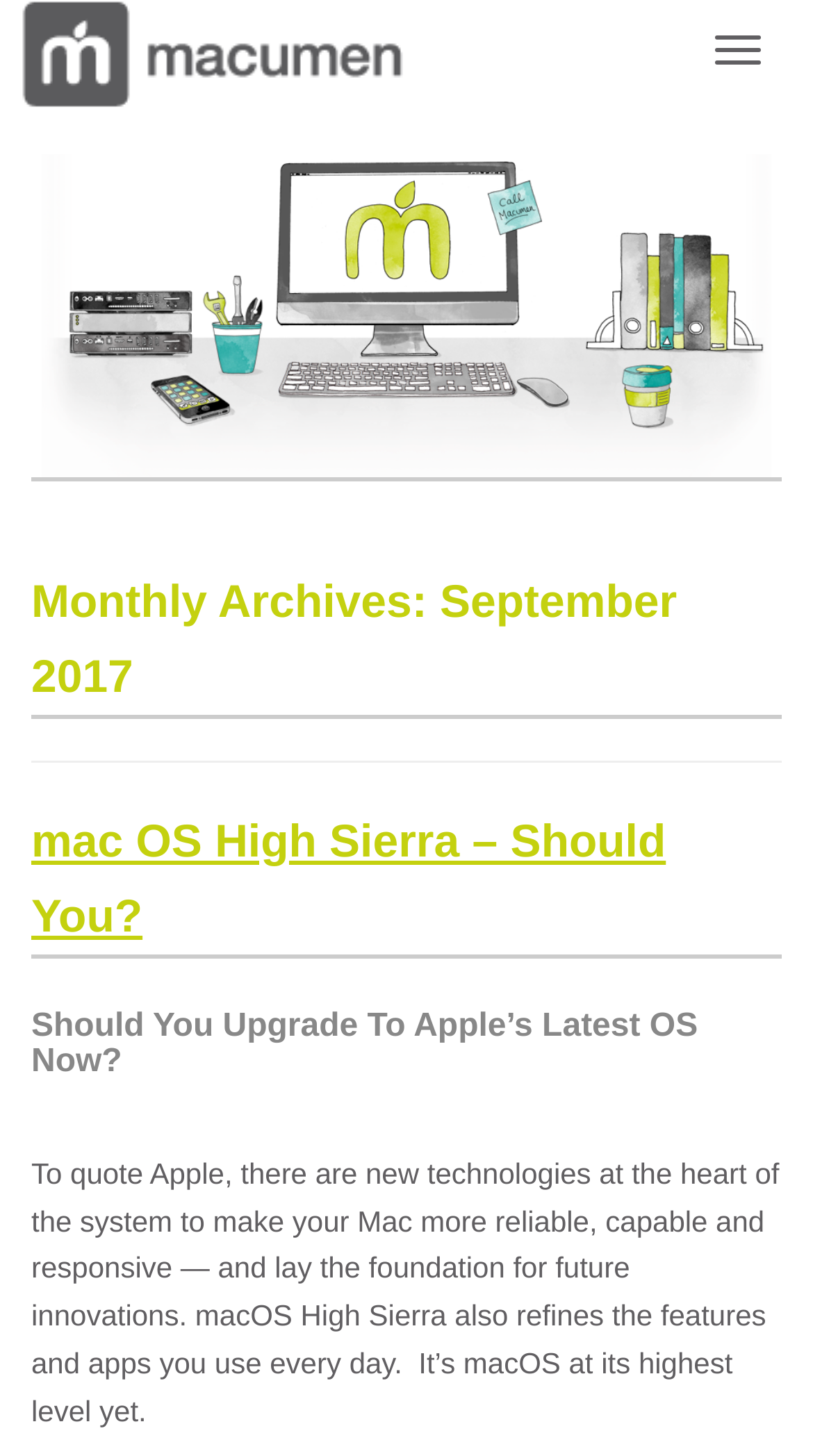Give a short answer using one word or phrase for the question:
What is the topic of the first article on the webpage?

mac OS High Sierra